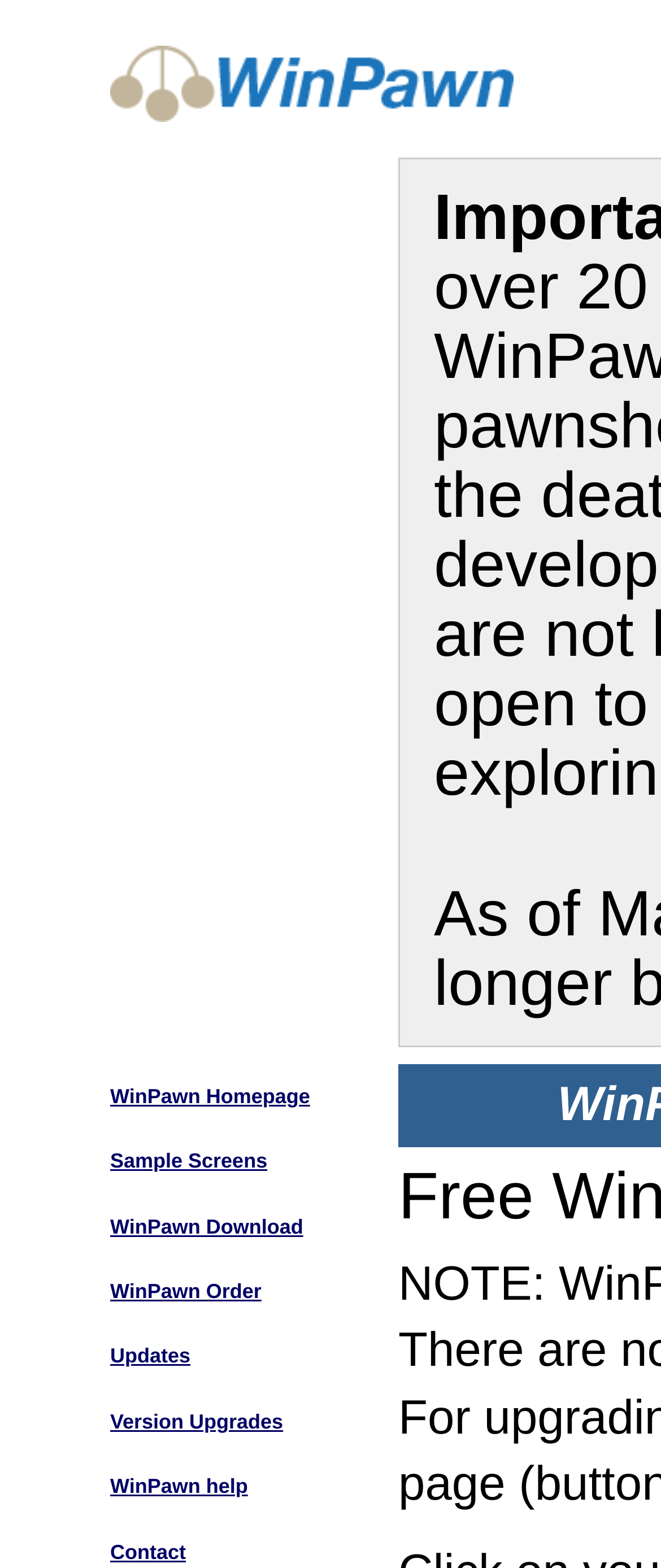Please answer the following question using a single word or phrase: How many sections are available on this webpage?

1